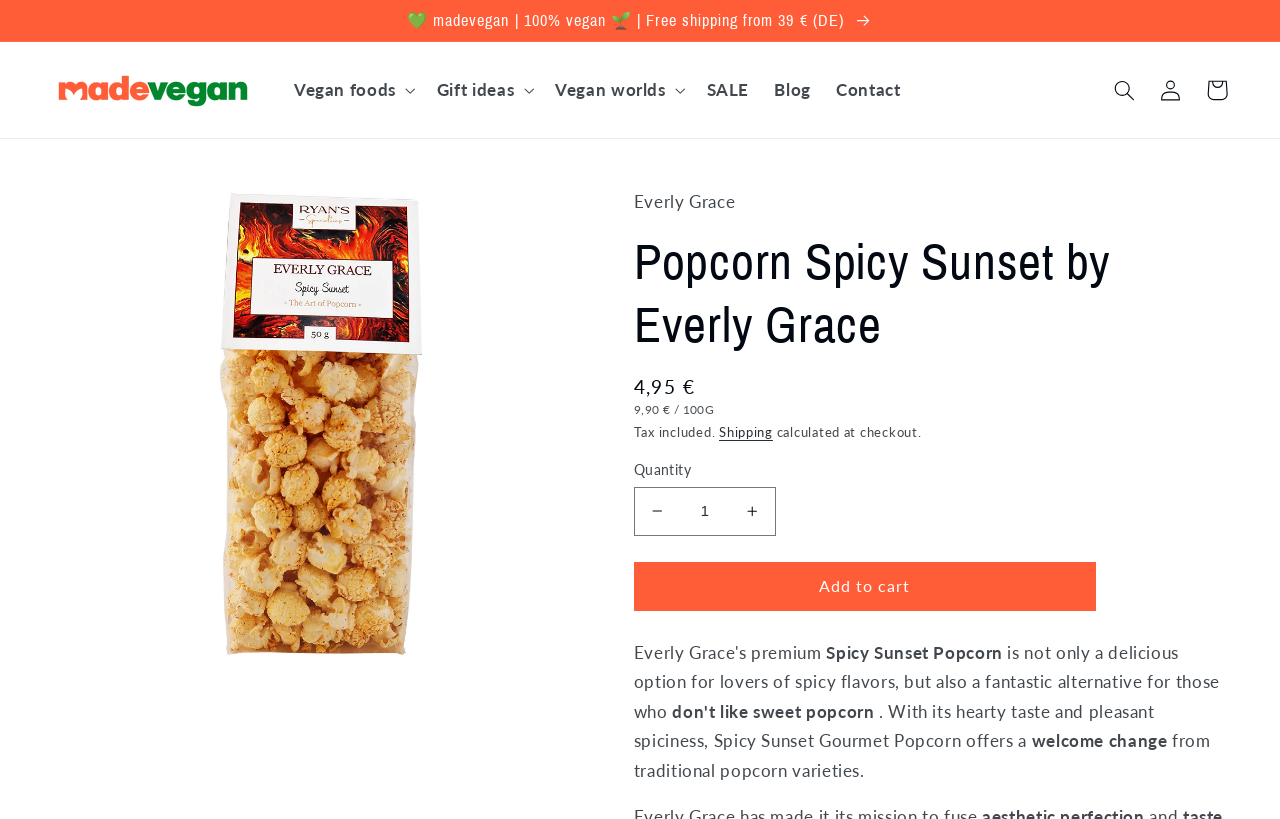Find the bounding box coordinates for the element that must be clicked to complete the instruction: "Load more news". The coordinates should be four float numbers between 0 and 1, indicated as [left, top, right, bottom].

None